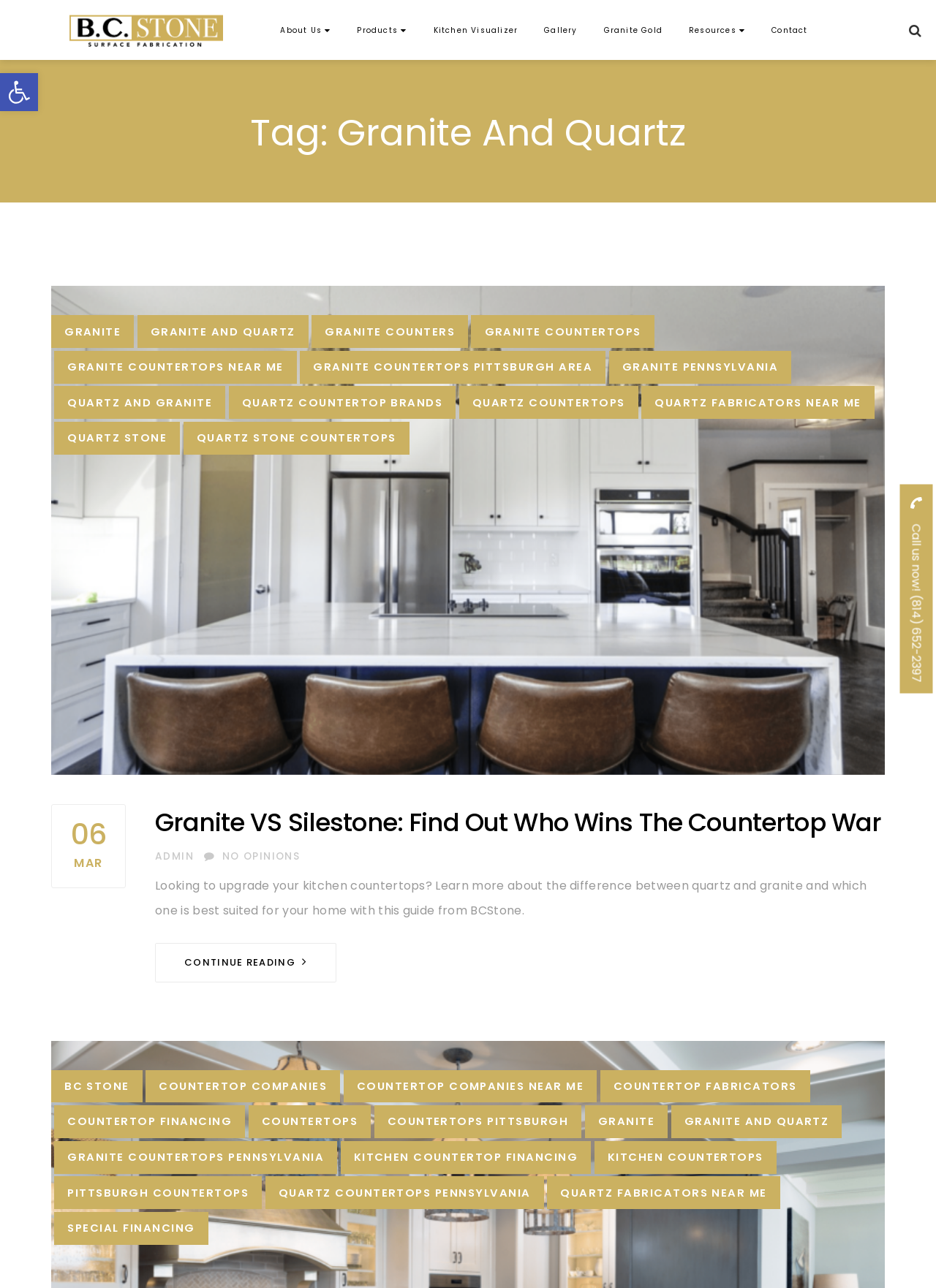Find the bounding box coordinates for the area that must be clicked to perform this action: "Visit BC Stone homepage".

[0.074, 0.001, 0.27, 0.047]